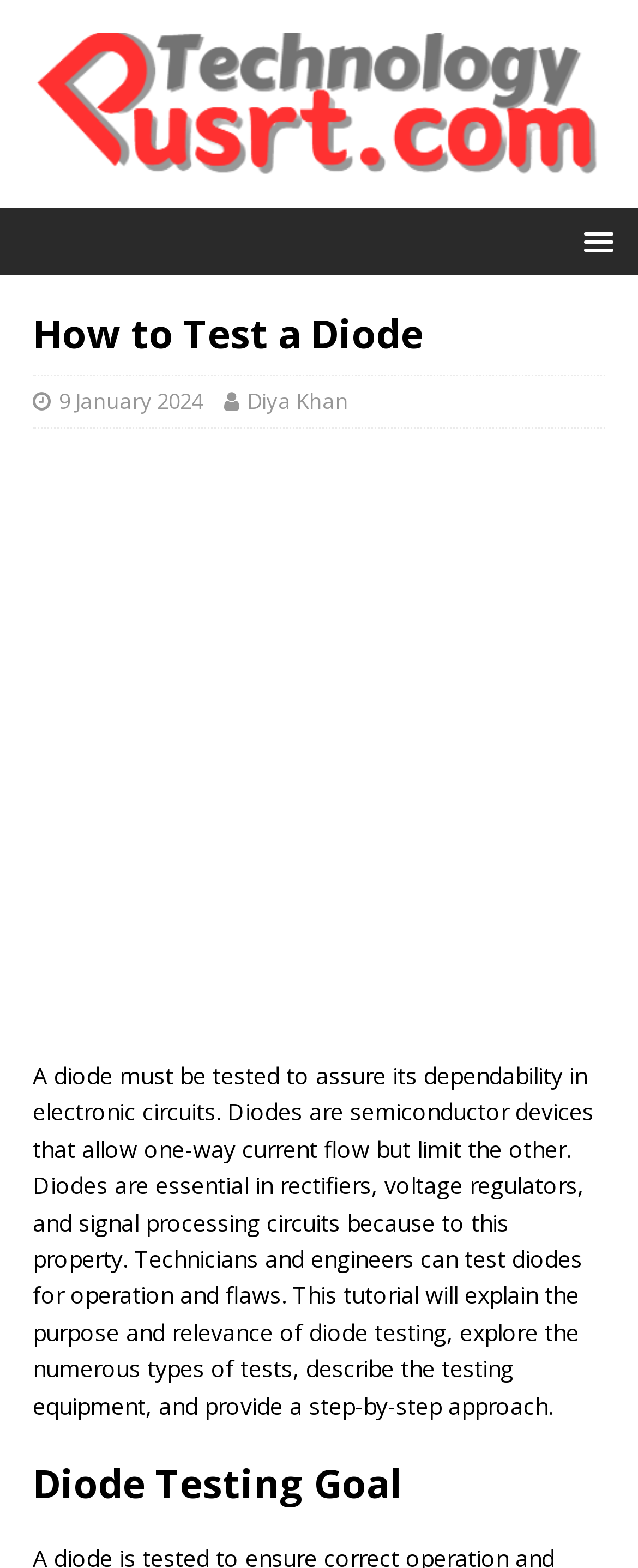What is the purpose of testing a diode?
Analyze the image and provide a thorough answer to the question.

According to the webpage, a diode must be tested to assure its dependability in electronic circuits, which means that testing a diode is necessary to ensure it works properly and reliably in electronic circuits.